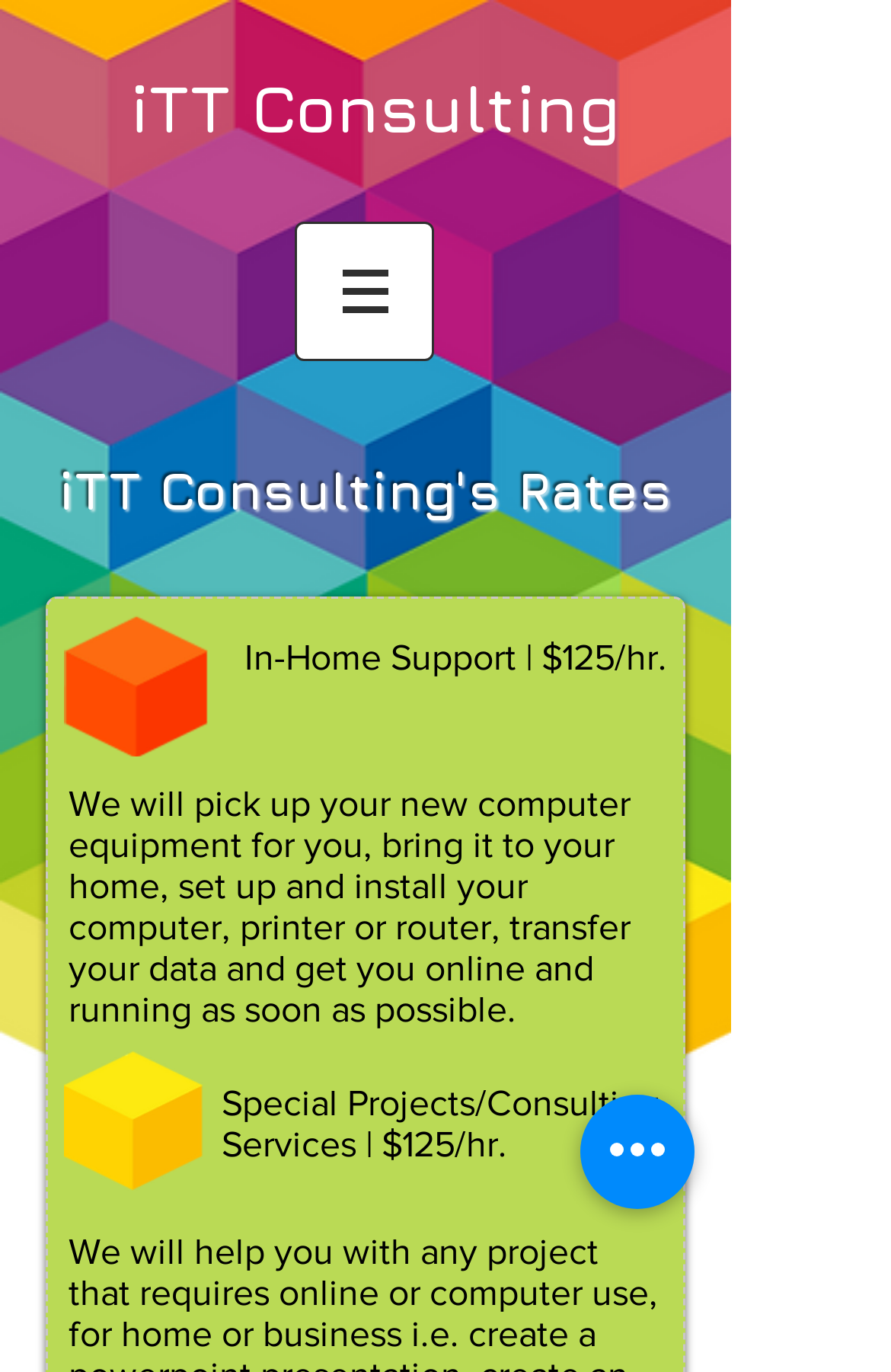Identify the bounding box for the UI element described as: "aria-label="Quick actions"". Ensure the coordinates are four float numbers between 0 and 1, formatted as [left, top, right, bottom].

[0.651, 0.798, 0.779, 0.881]